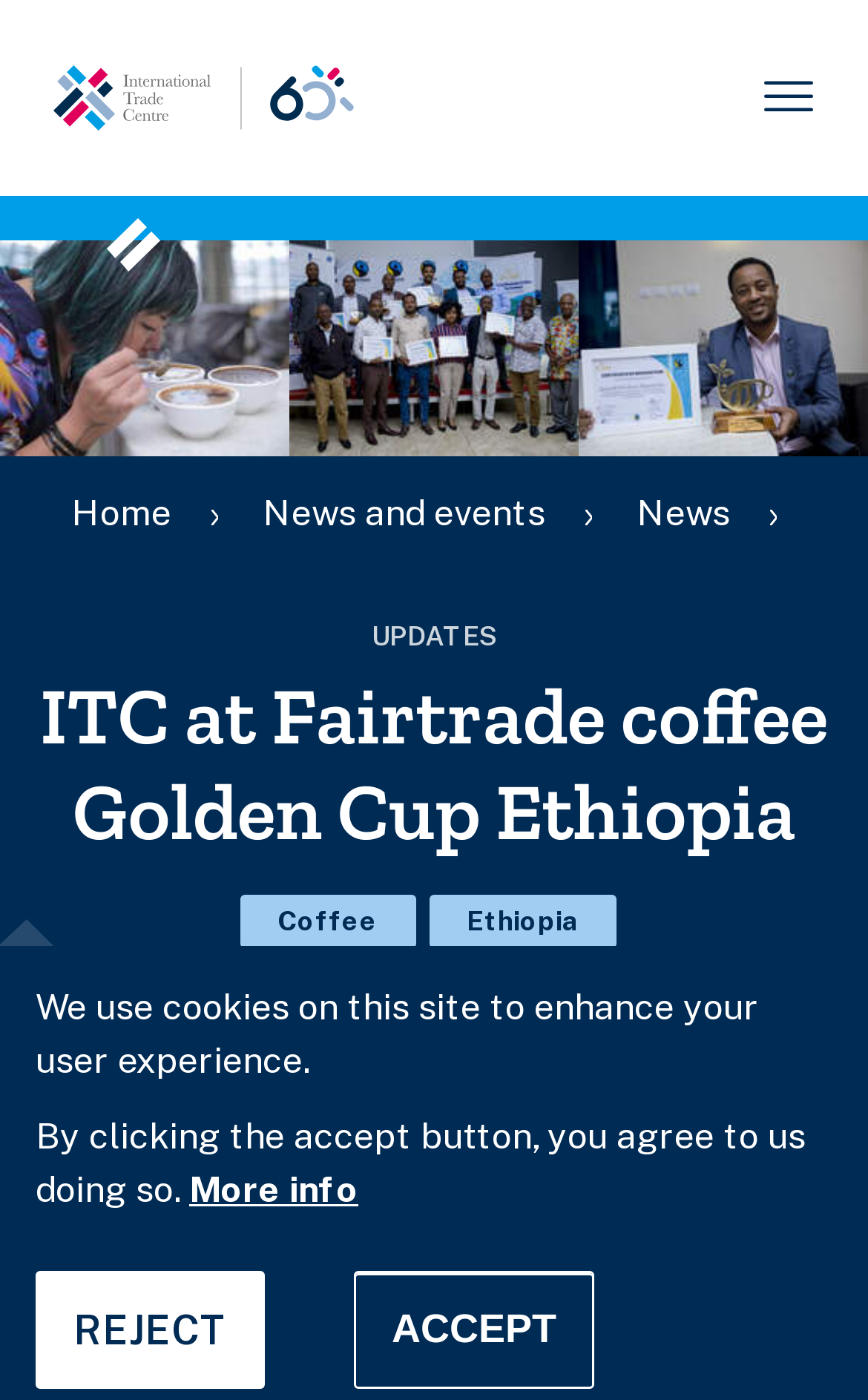Provide the bounding box coordinates of the UI element this sentence describes: "News and events".

[0.303, 0.351, 0.628, 0.381]